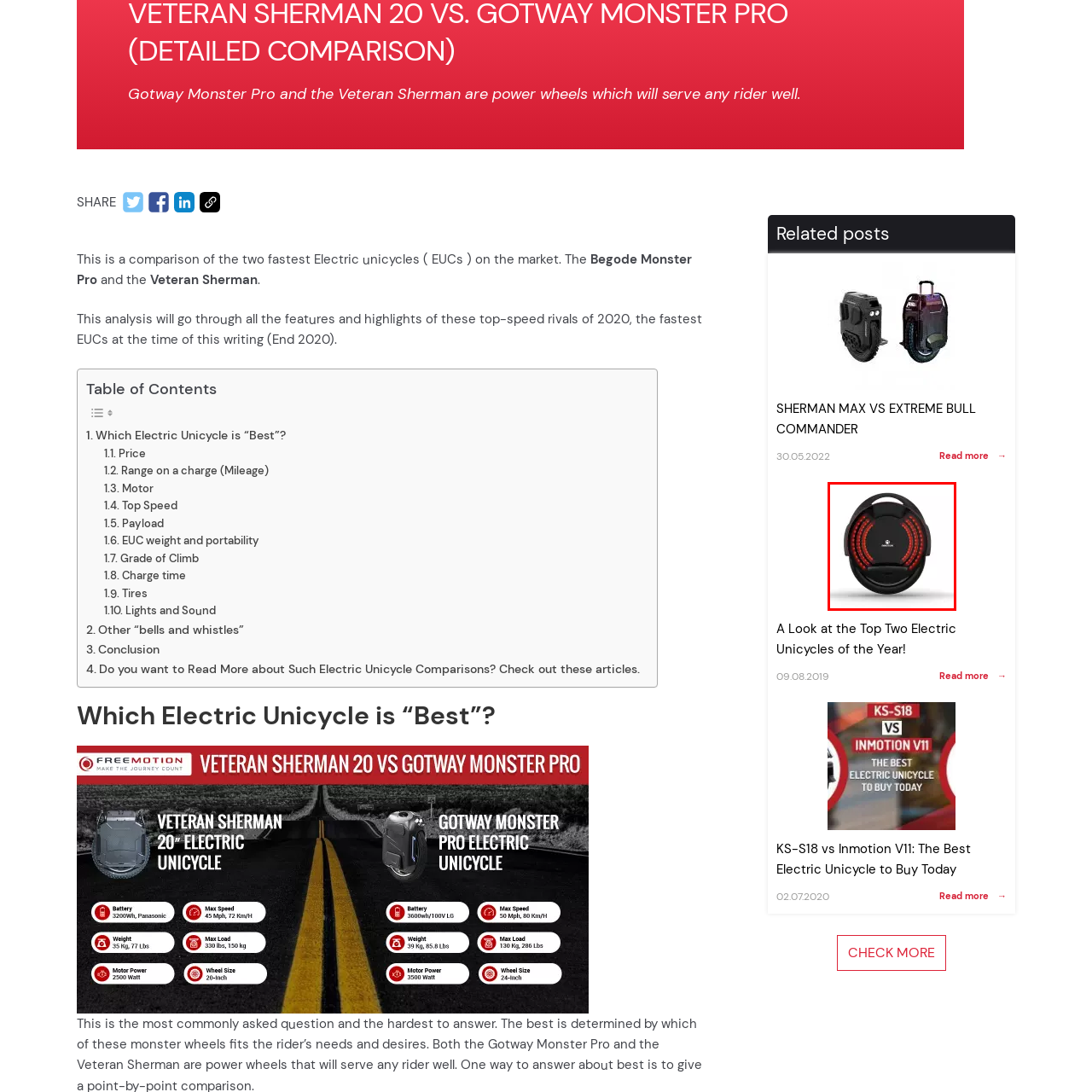Look at the section of the image marked by the red box and offer an in-depth answer to the next question considering the visual cues: What is the intended use of this electric unicycle?

The electric unicycle is designed for both style and functionality, making it ideal for urban commuting and recreational use, suggesting that it is suitable for daily transportation and leisure activities in urban environments.